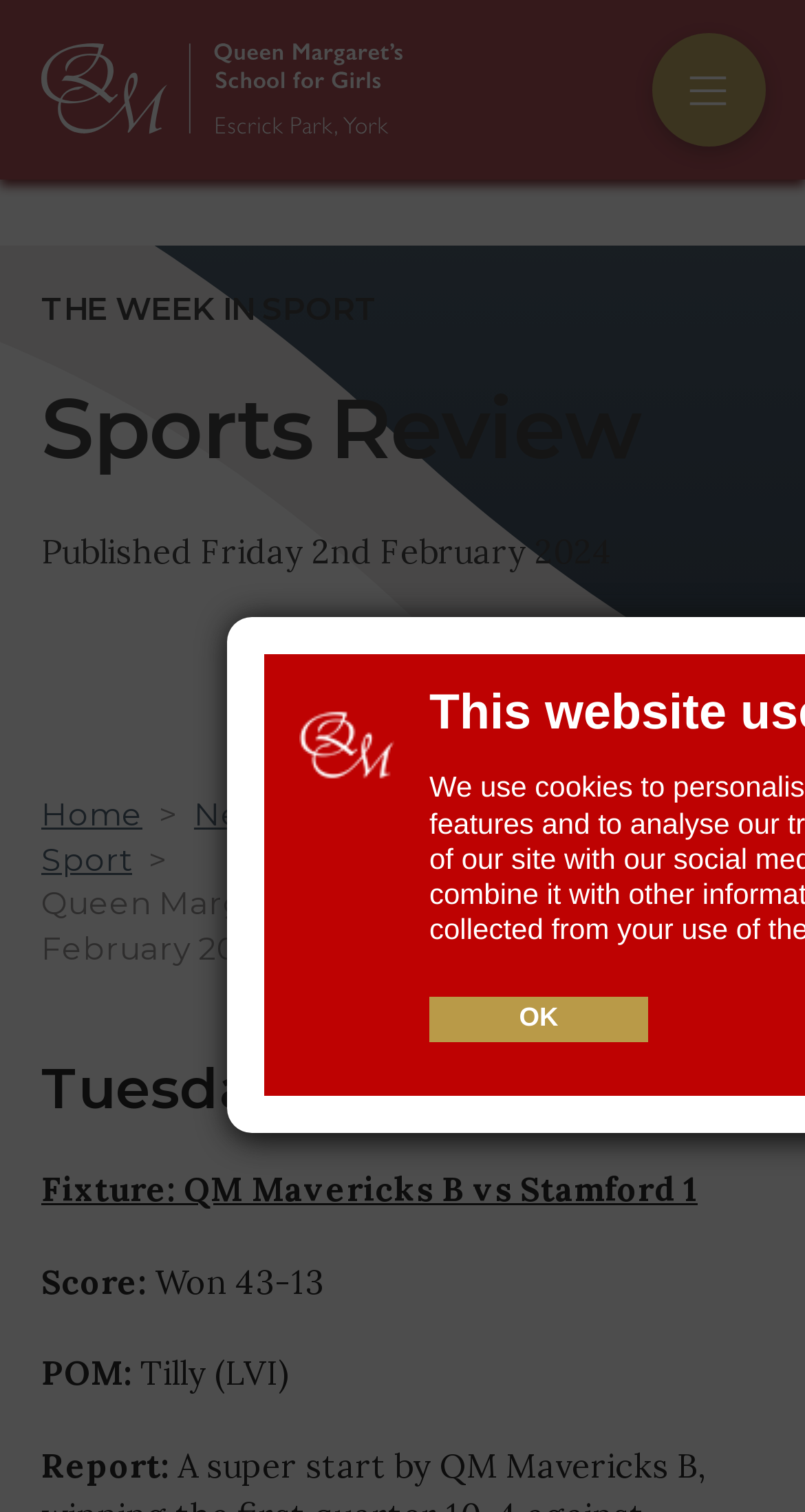Please identify the bounding box coordinates of the area I need to click to accomplish the following instruction: "Select English language".

None